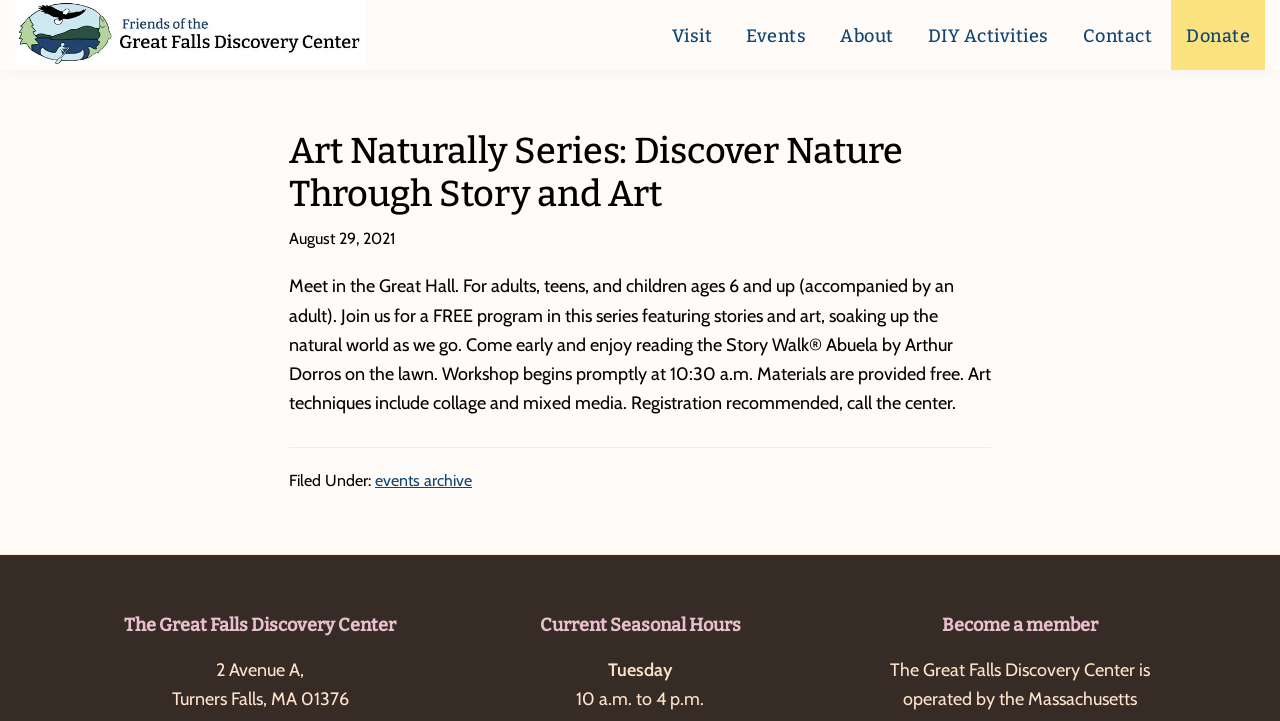What is the location of the Great Falls Discovery Center?
Based on the image, provide your answer in one word or phrase.

2 Avenue A, Turners Falls, MA 01376